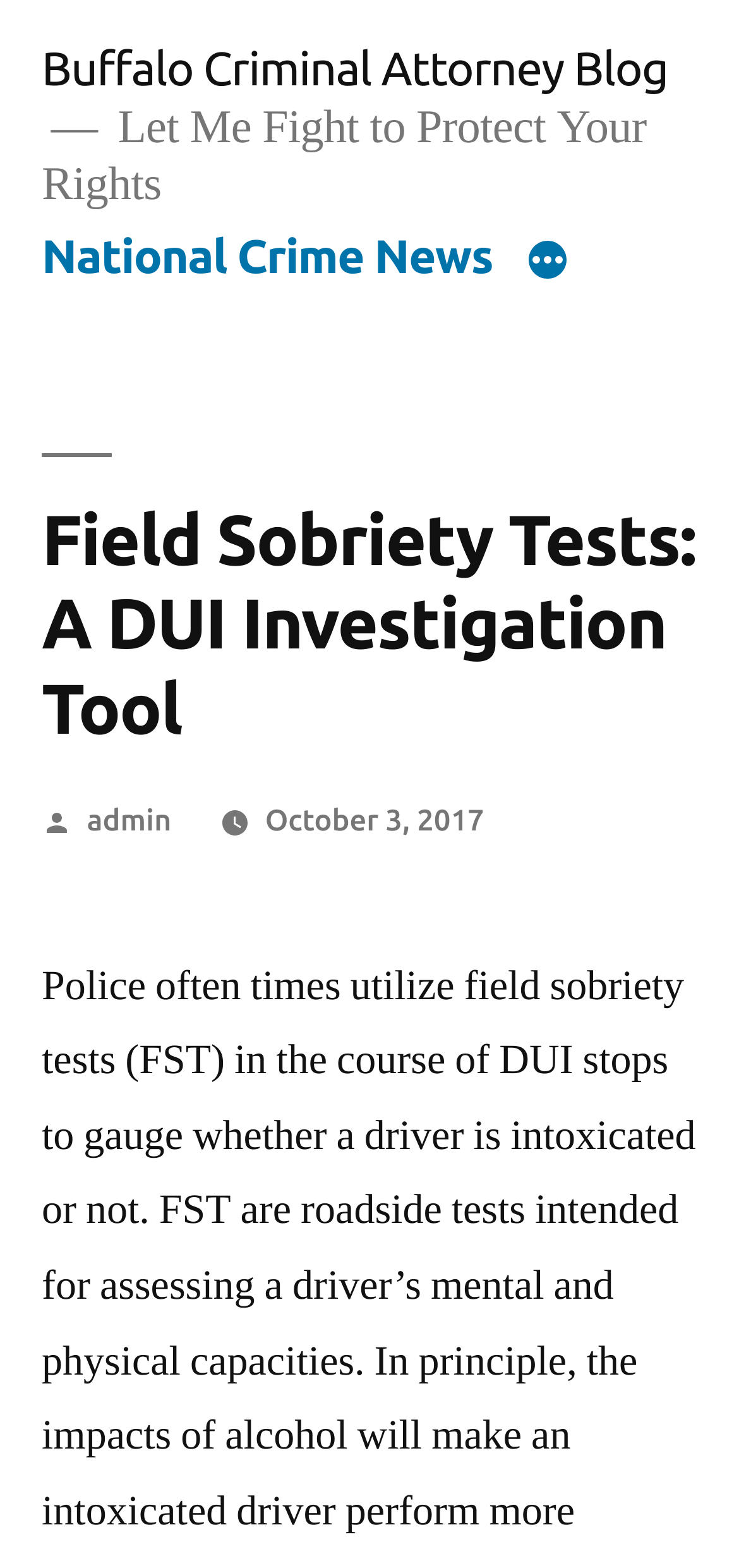Analyze the image and provide a detailed answer to the question: What is the purpose of the article?

I inferred the purpose of the article by reading the heading, which mentions field sobriety tests as a DUI investigation tool. The content of the article is likely to discuss this topic in more detail.